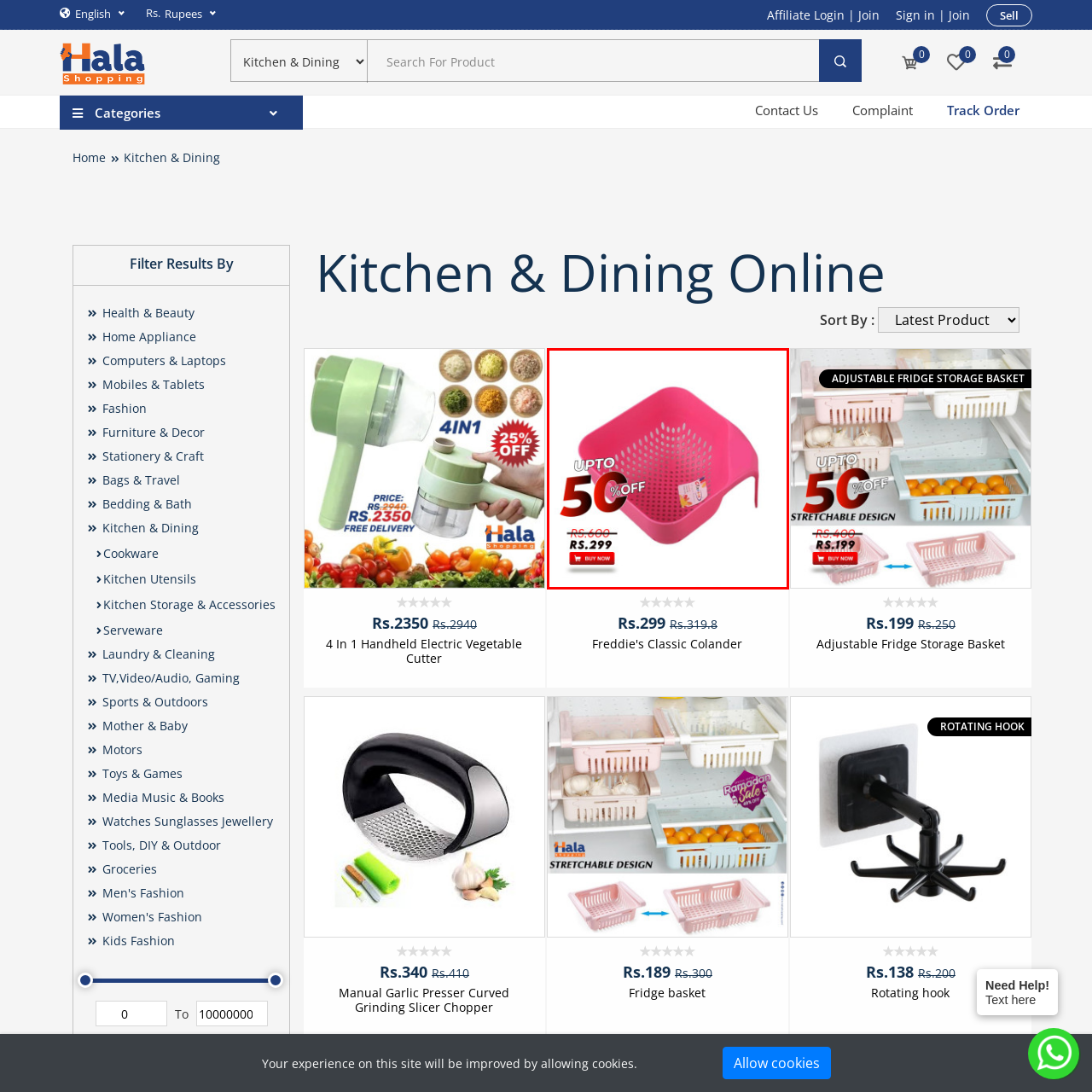Articulate a detailed description of the image inside the red frame.

Discover the vibrant pink "Adjustable Fridge Storage Basket," now available at an incredible price. Originally priced at Rs. 600, this stylish and practical kitchen accessory is now discounted to Rs. 299, offering you a fantastic 50% off. Its sleek design and spacious compartment make it perfect for organizing your fridge or kitchen space. Don't miss out on this deal—click "Buy Now" to add this essential item to your cart and enhance your kitchen organization!